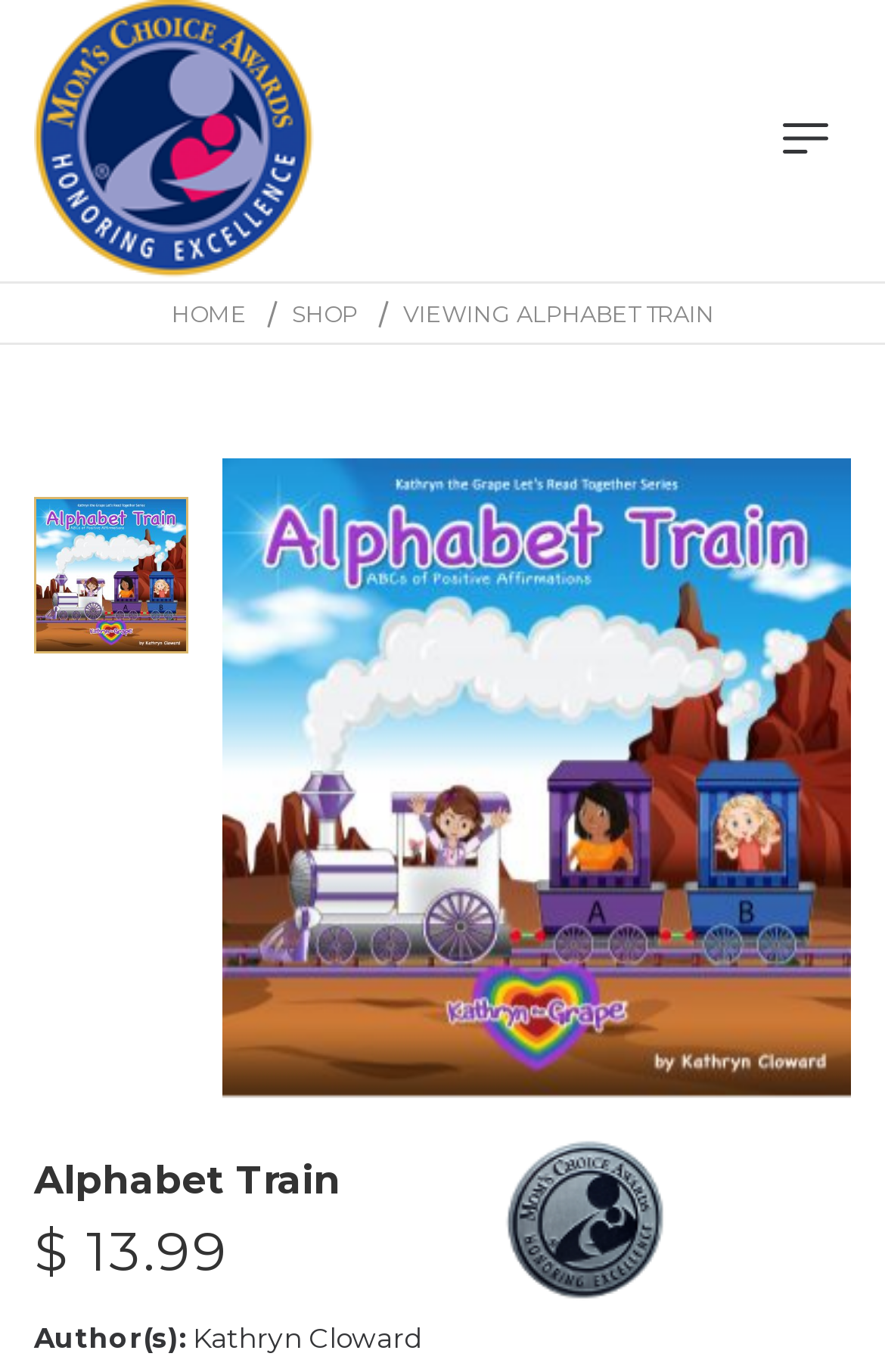Respond to the question below with a single word or phrase:
Who is the author of the Alphabet Train book?

Kathryn Cloward